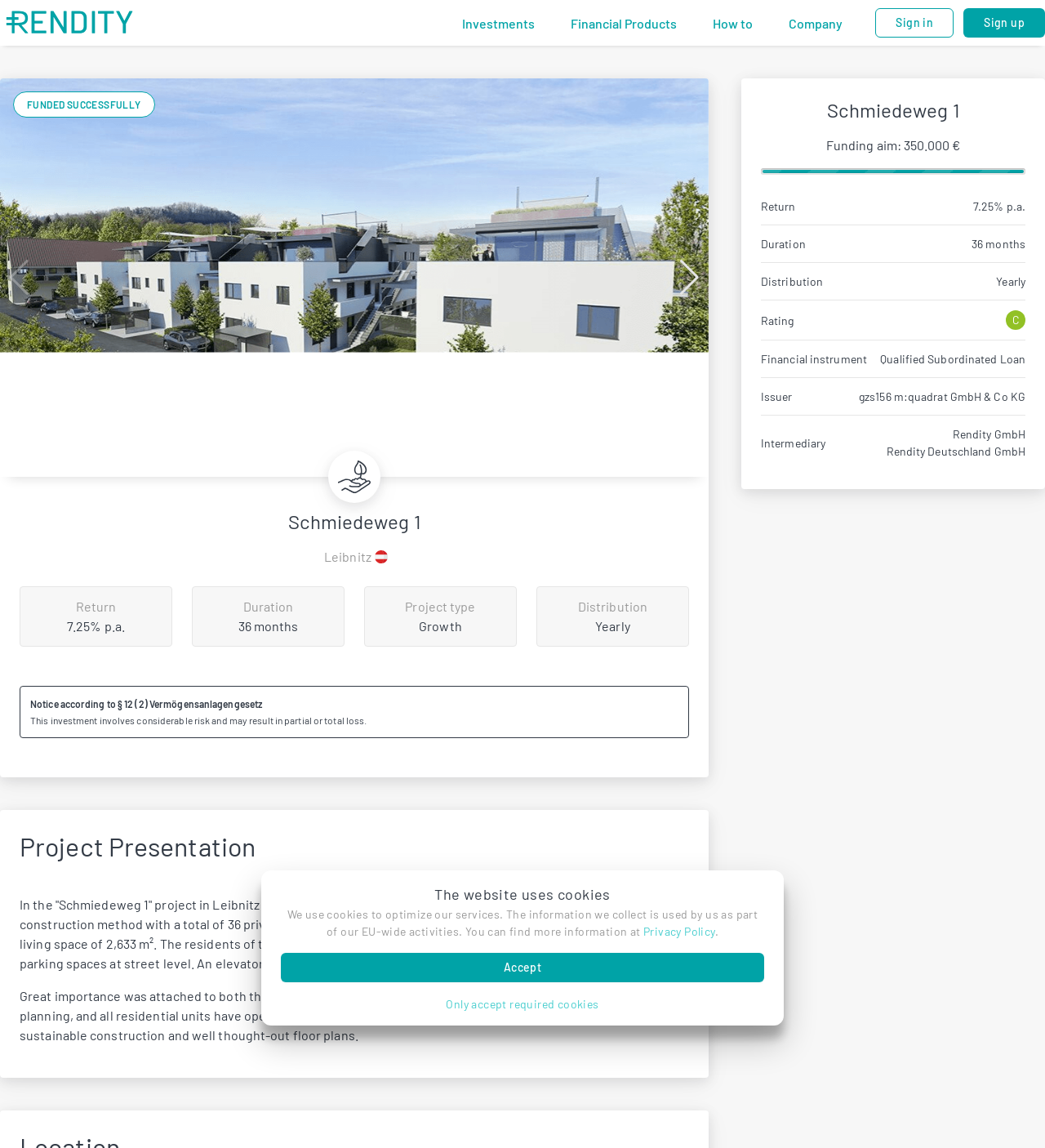Determine the bounding box coordinates for the area that needs to be clicked to fulfill this task: "Visit Facebook page". The coordinates must be given as four float numbers between 0 and 1, i.e., [left, top, right, bottom].

None